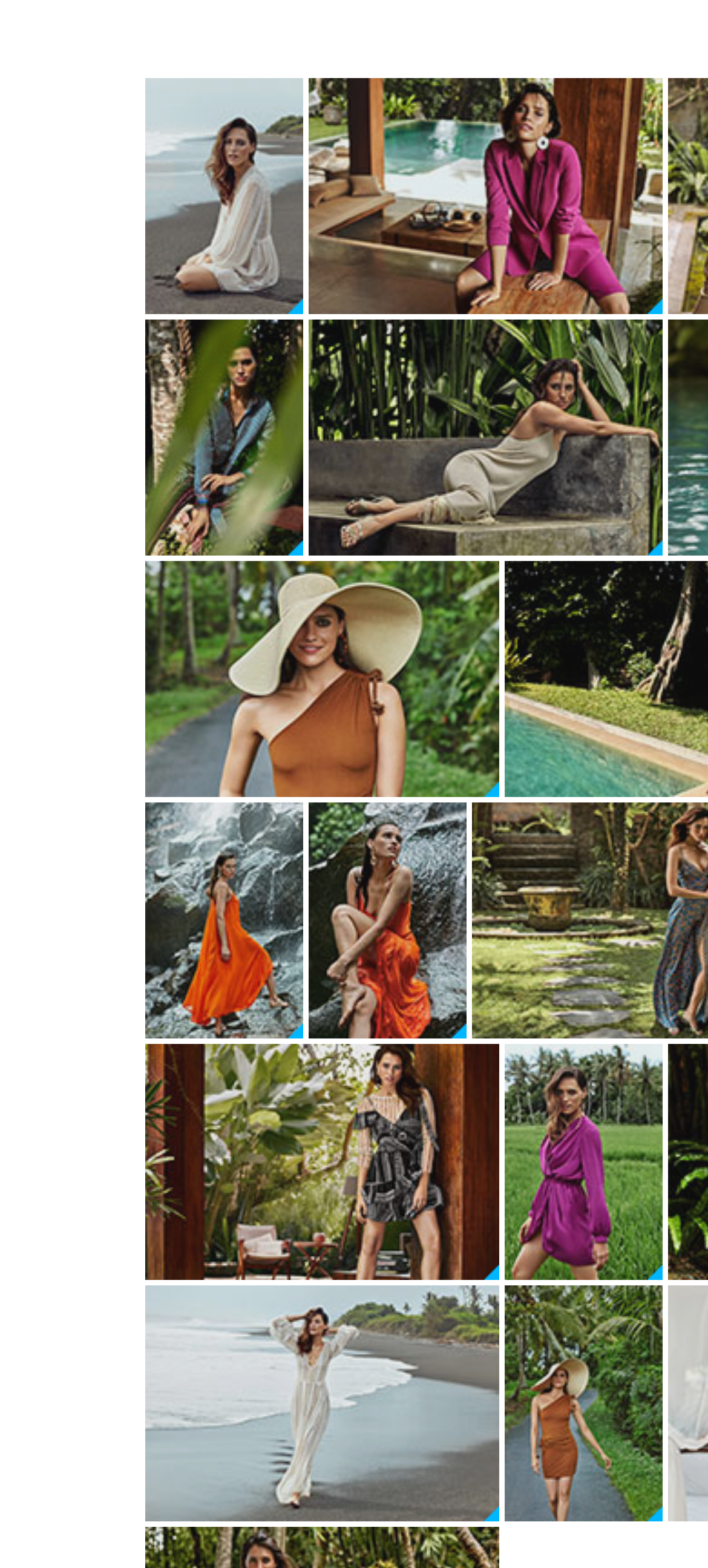Pinpoint the bounding box coordinates of the area that should be clicked to complete the following instruction: "Download high quality". The coordinates must be given as four float numbers between 0 and 1, i.e., [left, top, right, bottom].

[0.205, 0.188, 0.428, 0.204]